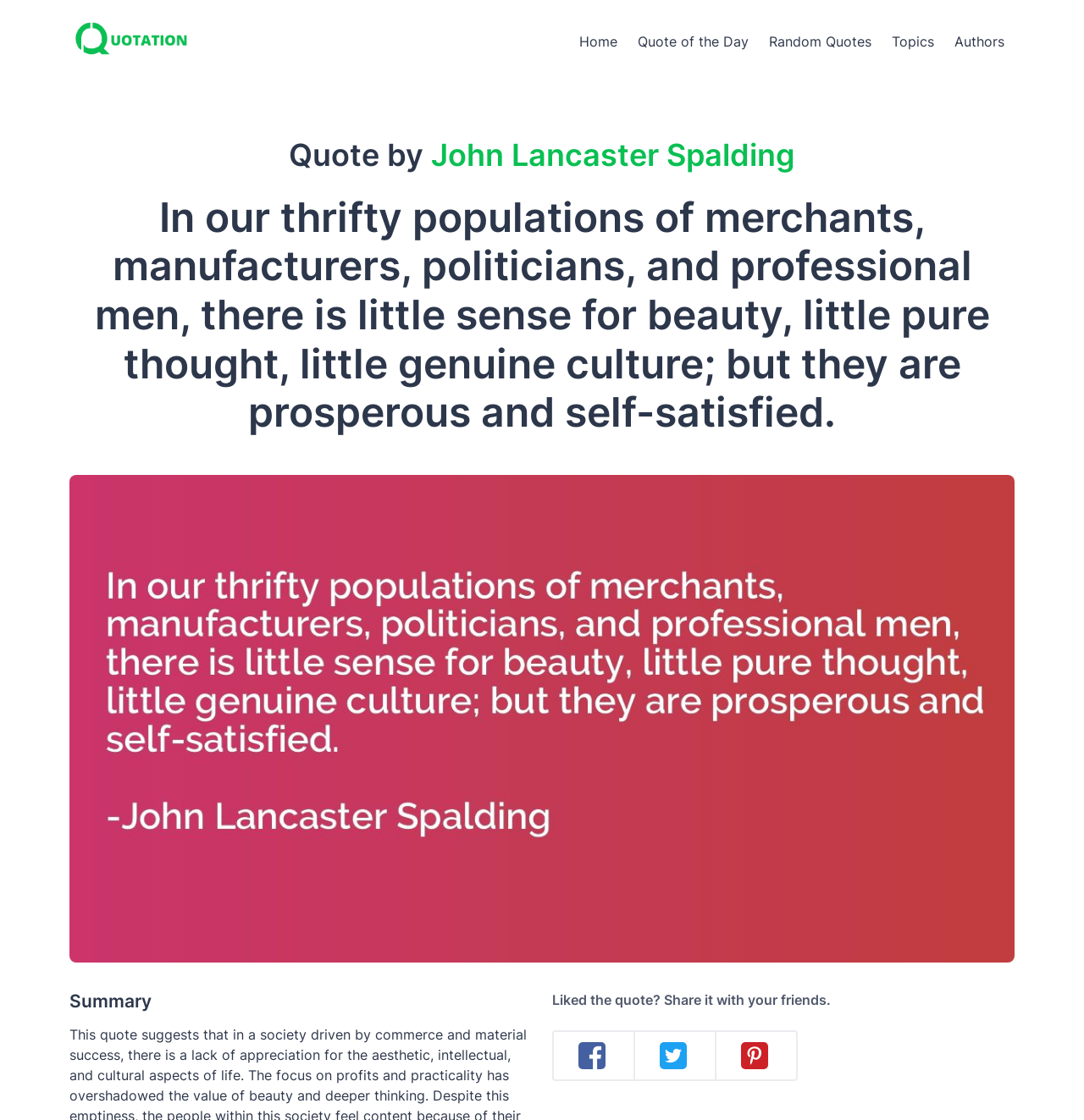Provide the bounding box coordinates of the area you need to click to execute the following instruction: "Share on Facebook".

[0.509, 0.92, 0.586, 0.966]